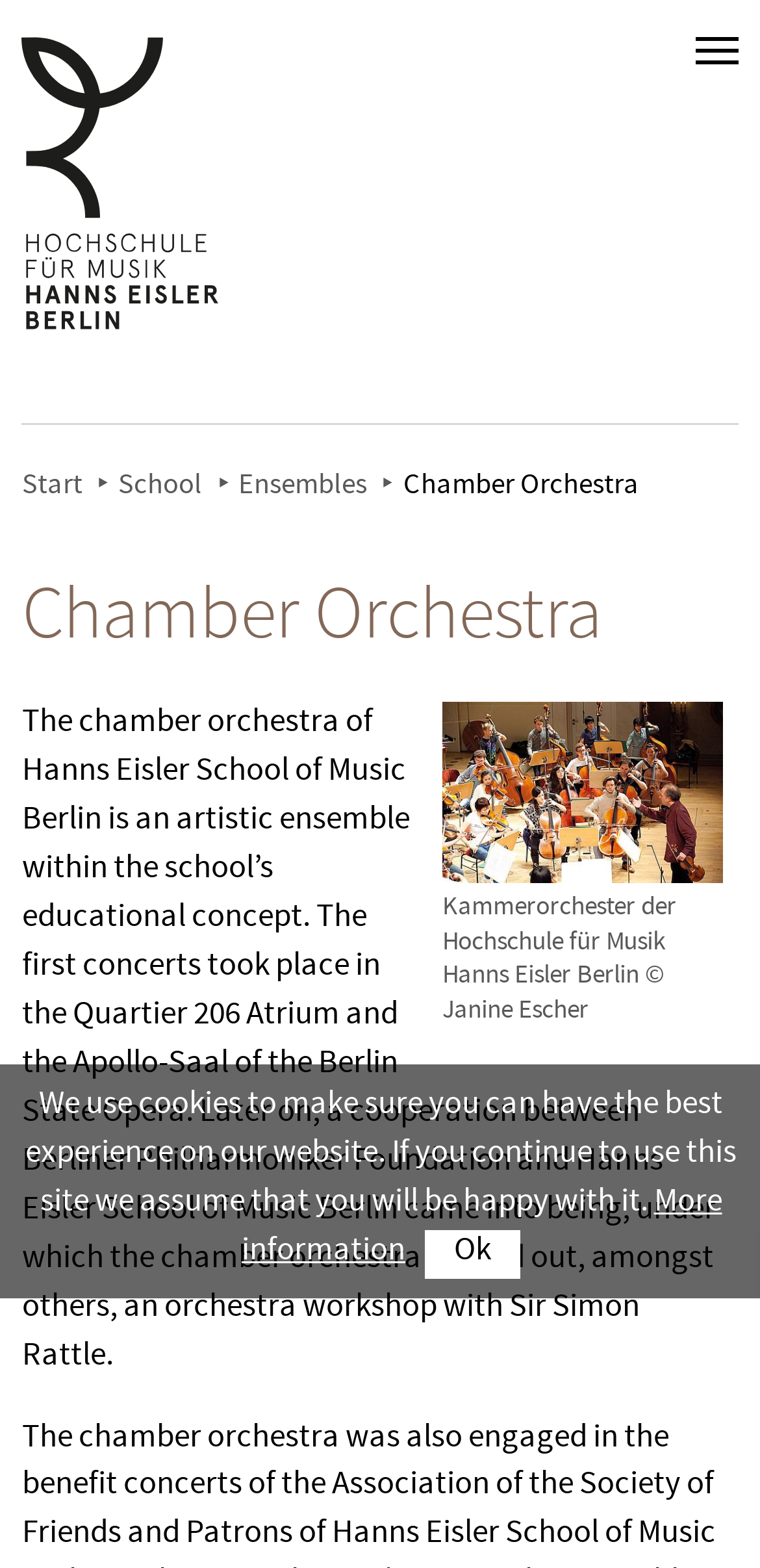Refer to the image and provide an in-depth answer to the question: 
Where did the first concerts take place?

I found the answer by reading the text 'The first concerts took place in the Quartier 206 Atrium and the Apollo-Saal of the Berlin State Opera.' which mentions the locations of the first concerts.